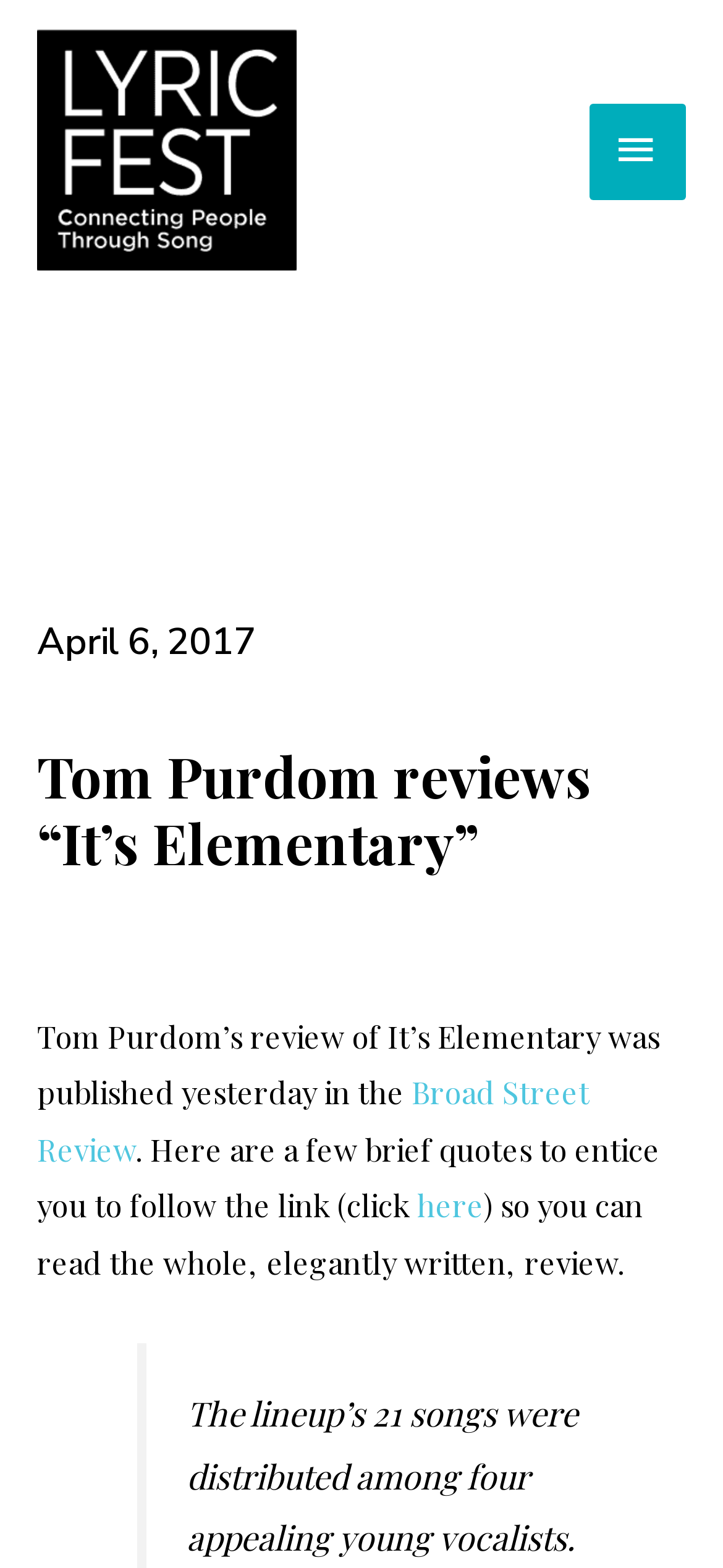Respond to the question below with a single word or phrase:
What is the name of the reviewer?

Tom Purdom